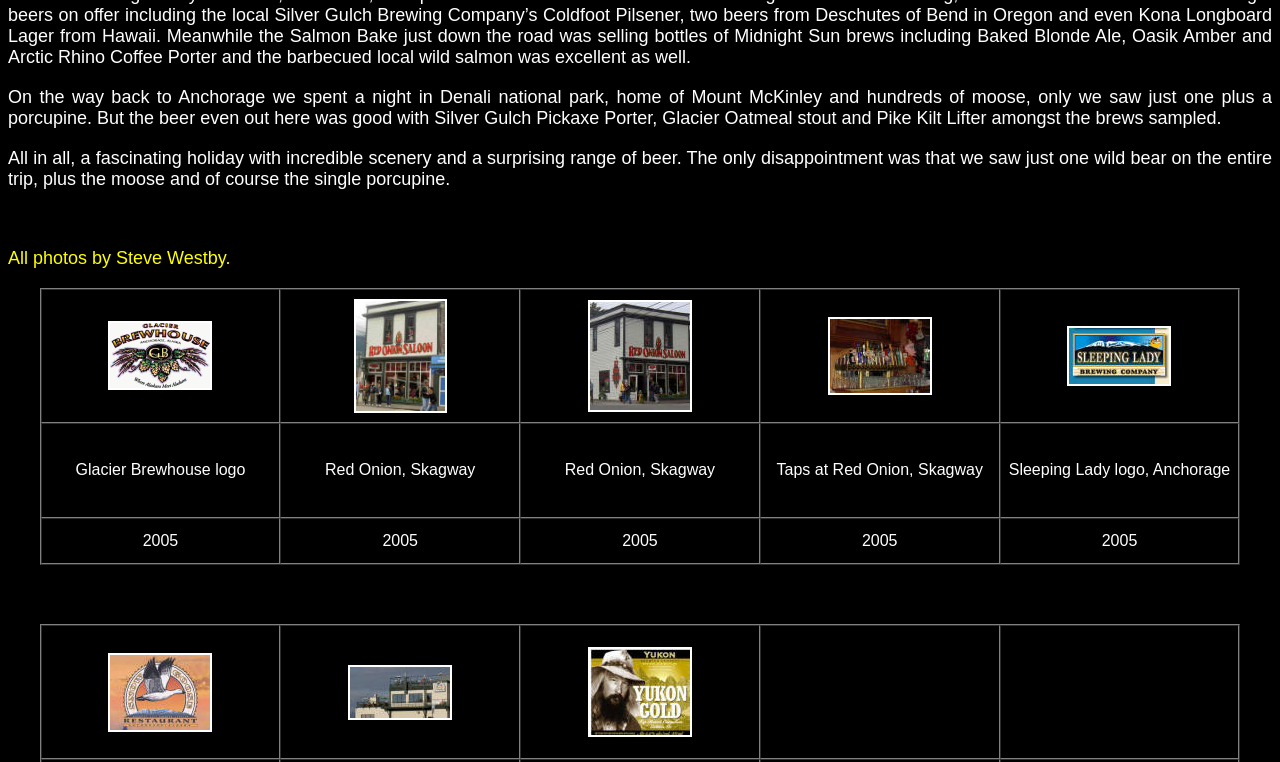From the webpage screenshot, predict the bounding box coordinates (top-left x, top-left y, bottom-right x, bottom-right y) for the UI element described here: alt="Yukon Gold logo, Whitehorse, Canada."

[0.459, 0.949, 0.541, 0.971]